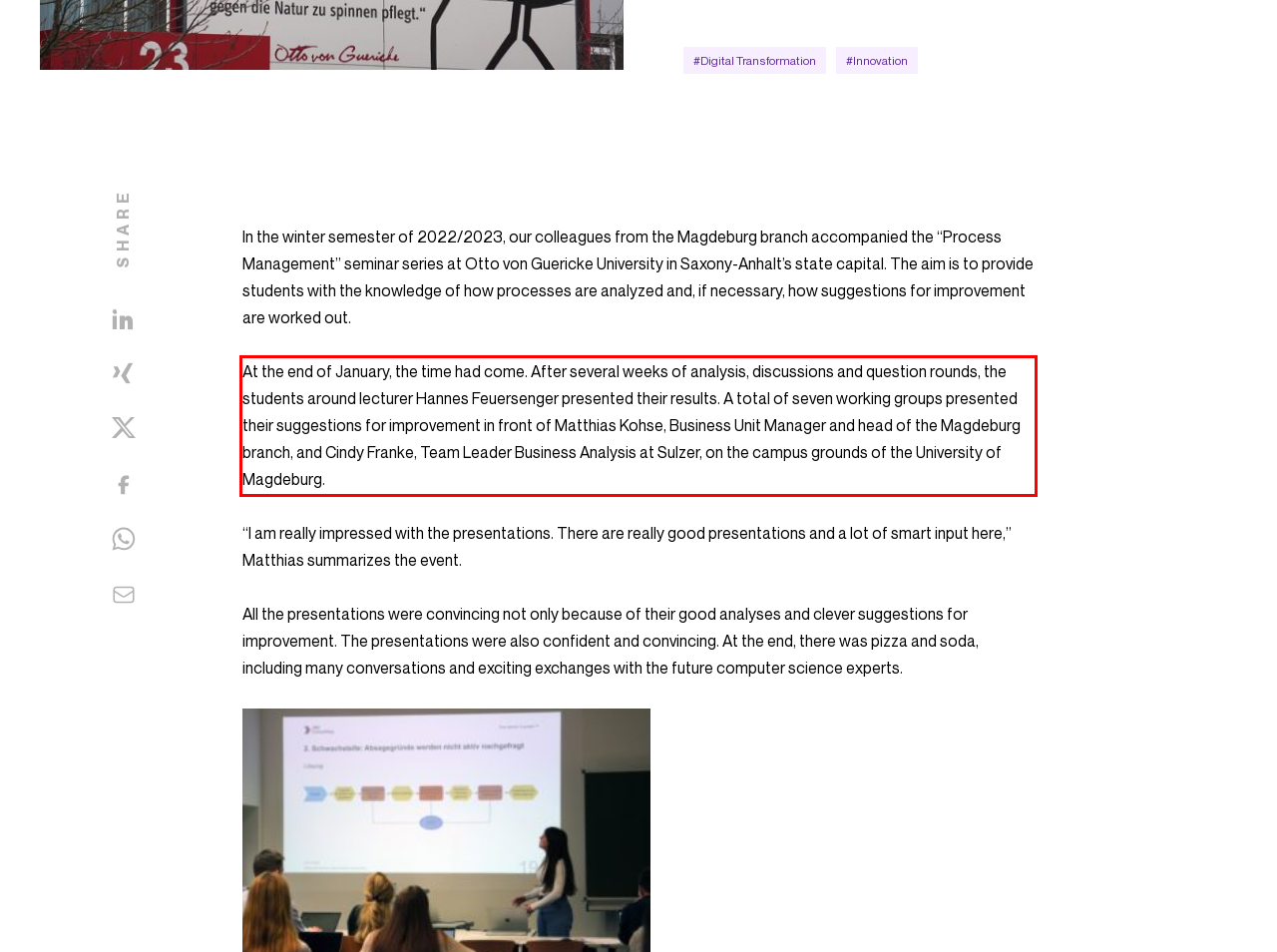You are provided with a screenshot of a webpage that includes a red bounding box. Extract and generate the text content found within the red bounding box.

At the end of January, the time had come. After several weeks of analysis, discussions and question rounds, the students around lecturer Hannes Feuersenger presented their results. A total of seven working groups presented their suggestions for improvement in front of Matthias Kohse, Business Unit Manager and head of the Magdeburg branch, and Cindy Franke, Team Leader Business Analysis at Sulzer, on the campus grounds of the University of Magdeburg.